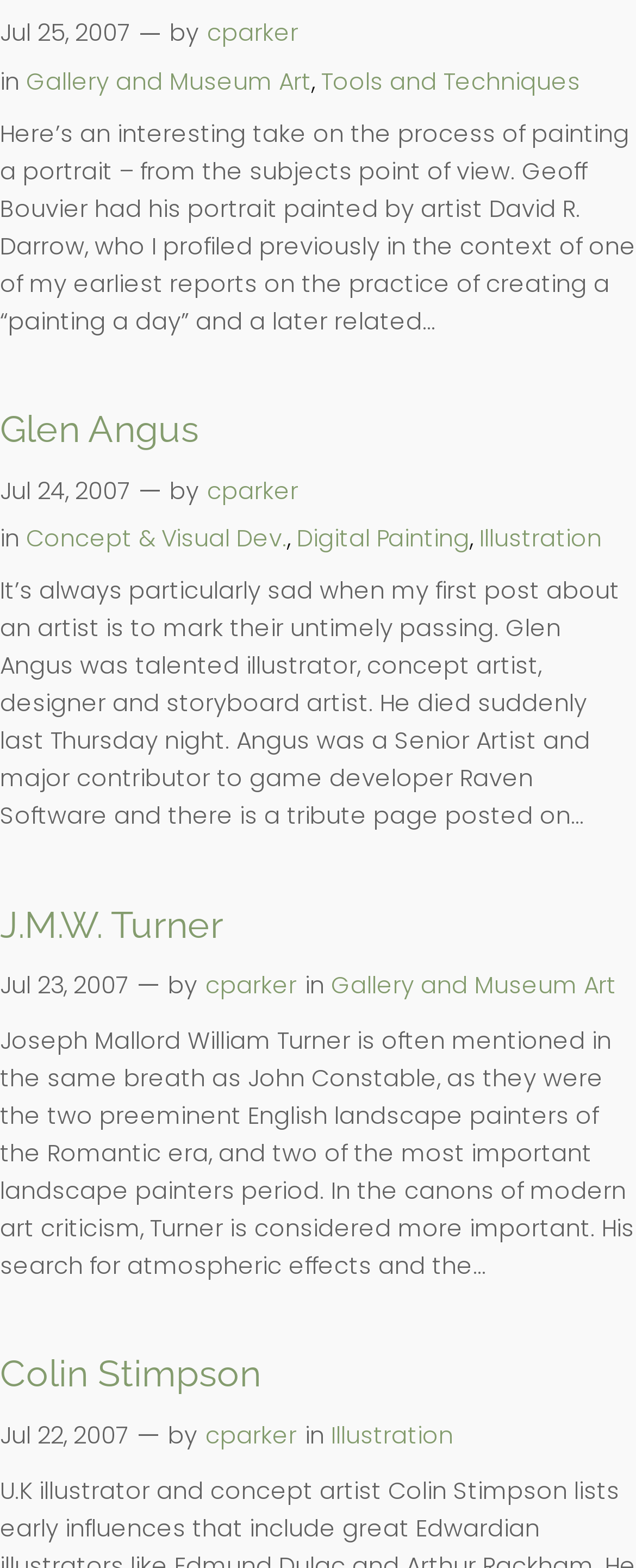Locate the bounding box of the user interface element based on this description: "Jul 24, 2007".

[0.0, 0.302, 0.205, 0.323]